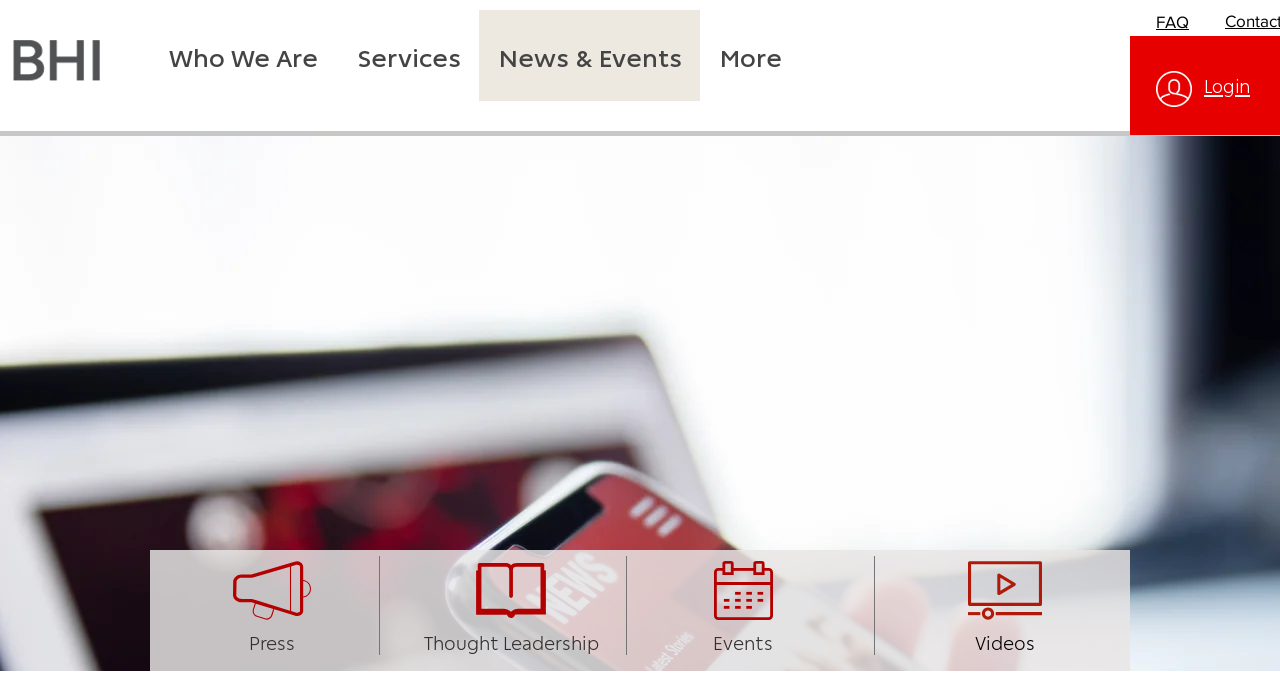Identify the bounding box coordinates for the region to click in order to carry out this instruction: "access Thought Leadership articles". Provide the coordinates using four float numbers between 0 and 1, formatted as [left, top, right, bottom].

[0.331, 0.897, 0.468, 0.934]